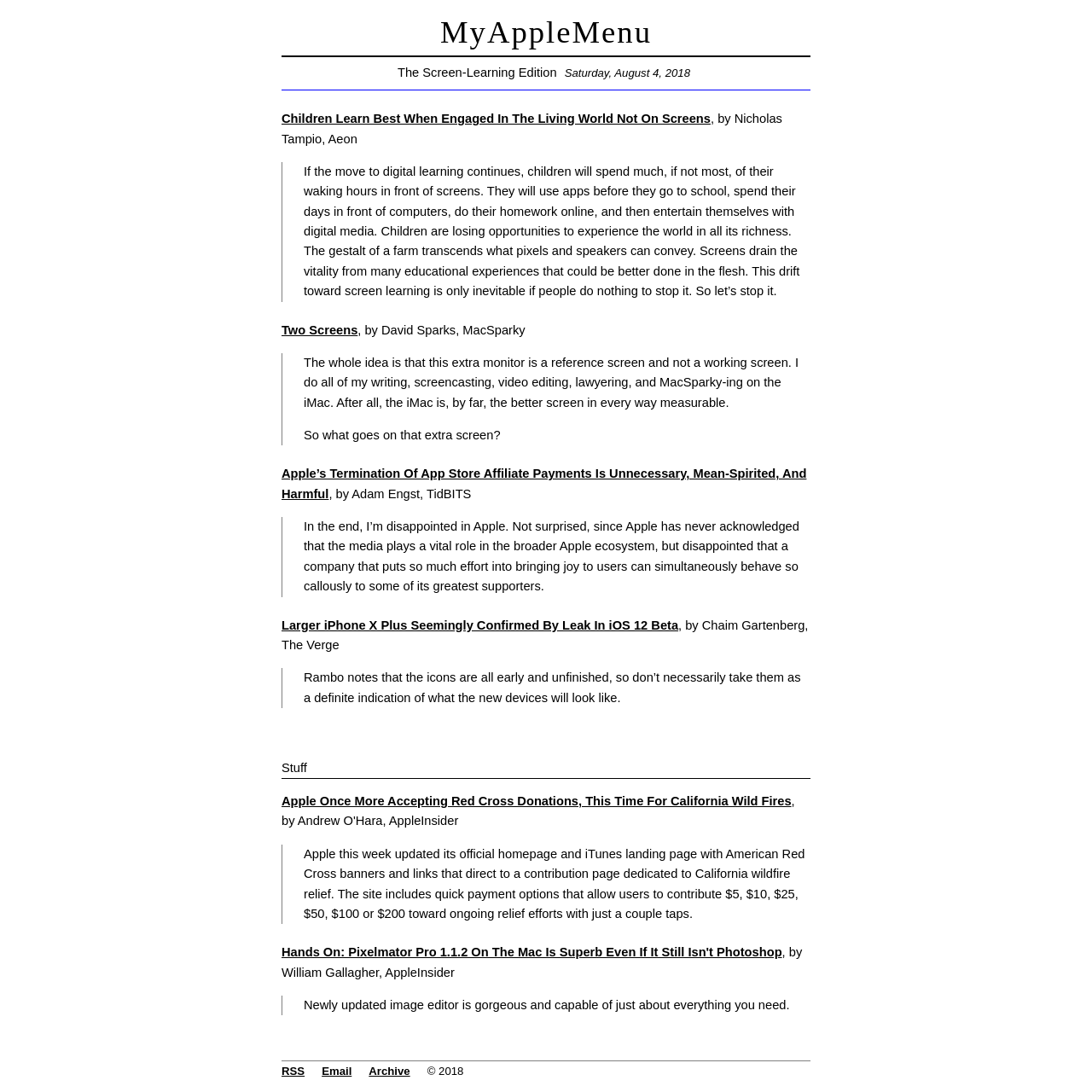Pinpoint the bounding box coordinates of the clickable element to carry out the following instruction: "View 'Apple’s Termination Of App Store Affiliate Payments Is Unnecessary, Mean-Spirited, And Harmful'."

[0.258, 0.428, 0.739, 0.458]